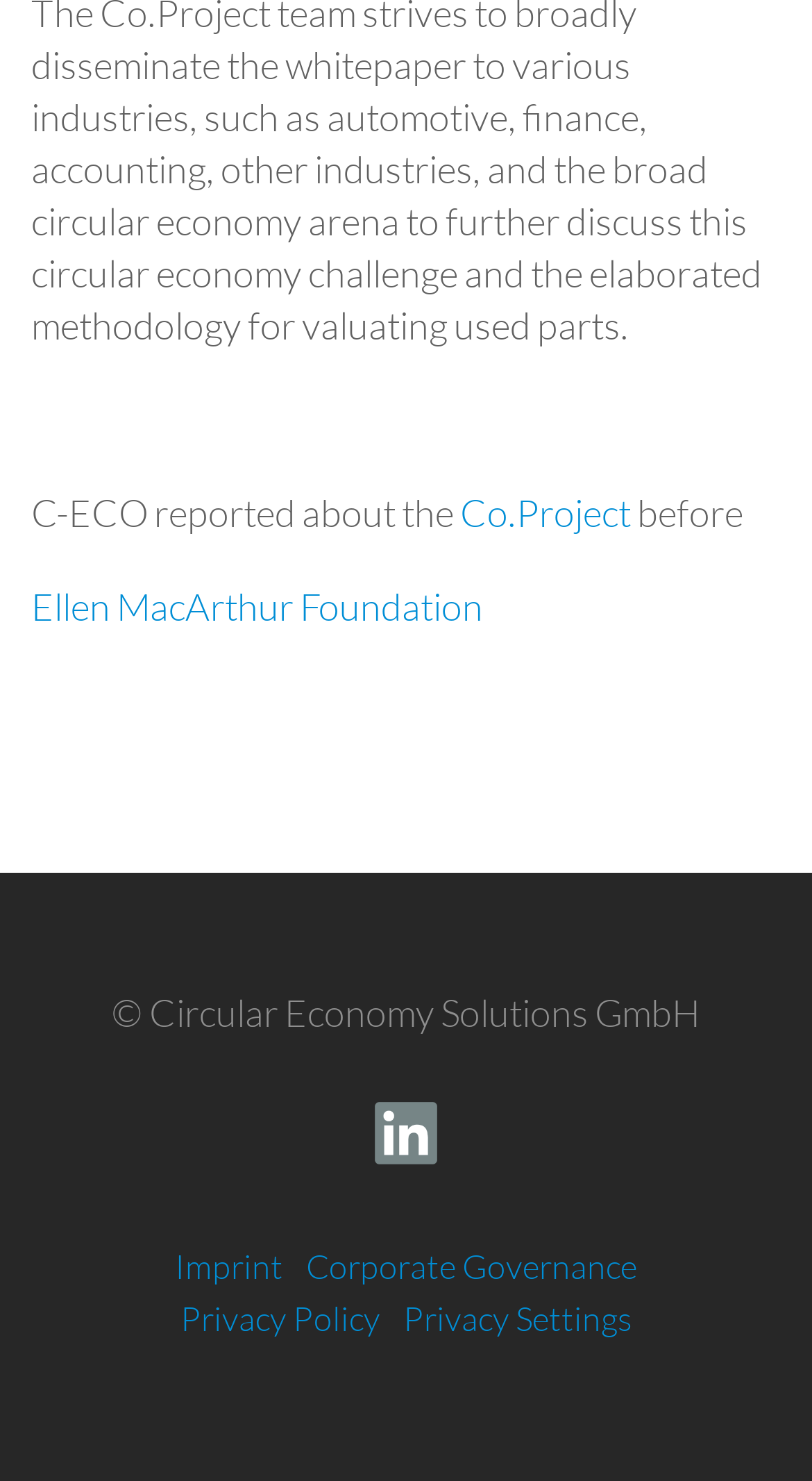What is the name of the company mentioned at the bottom?
Using the visual information, answer the question in a single word or phrase.

Circular Economy Solutions GmbH